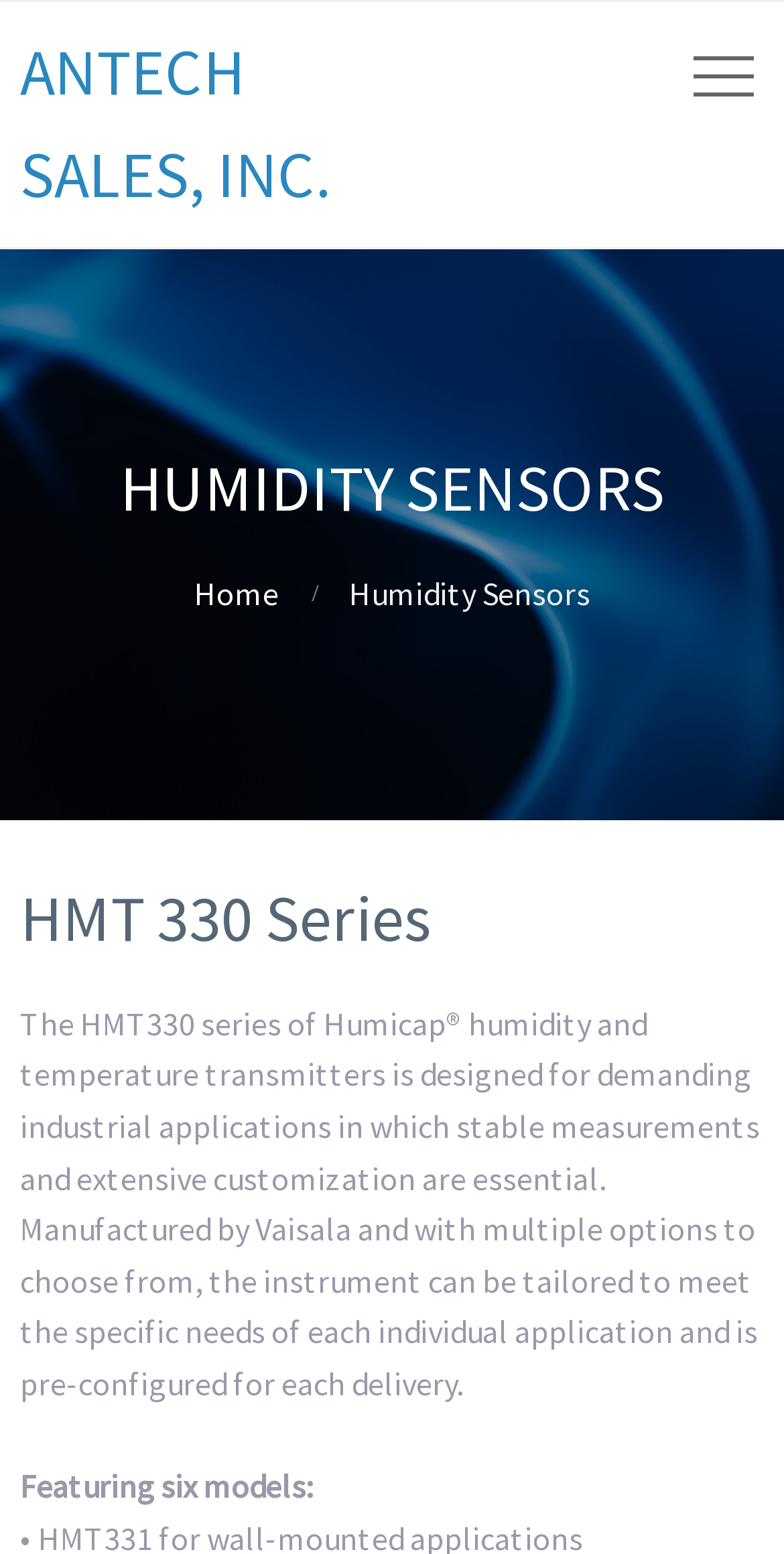What is the series of humidity and temperature transmitters mentioned?
Using the information from the image, give a concise answer in one word or a short phrase.

HMT 330 Series